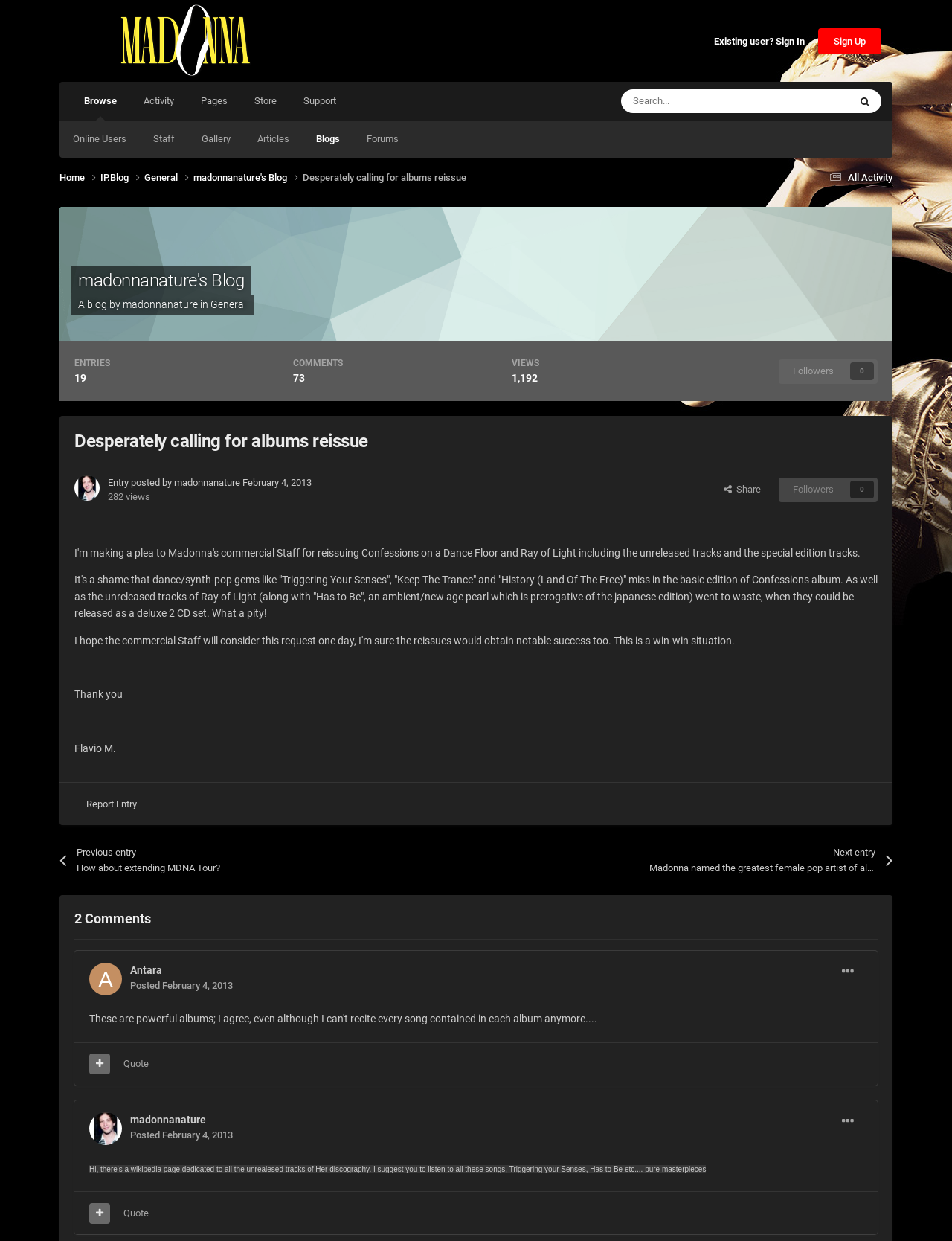Can you specify the bounding box coordinates for the region that should be clicked to fulfill this instruction: "Click to learn more about attending the 2024 conference".

None